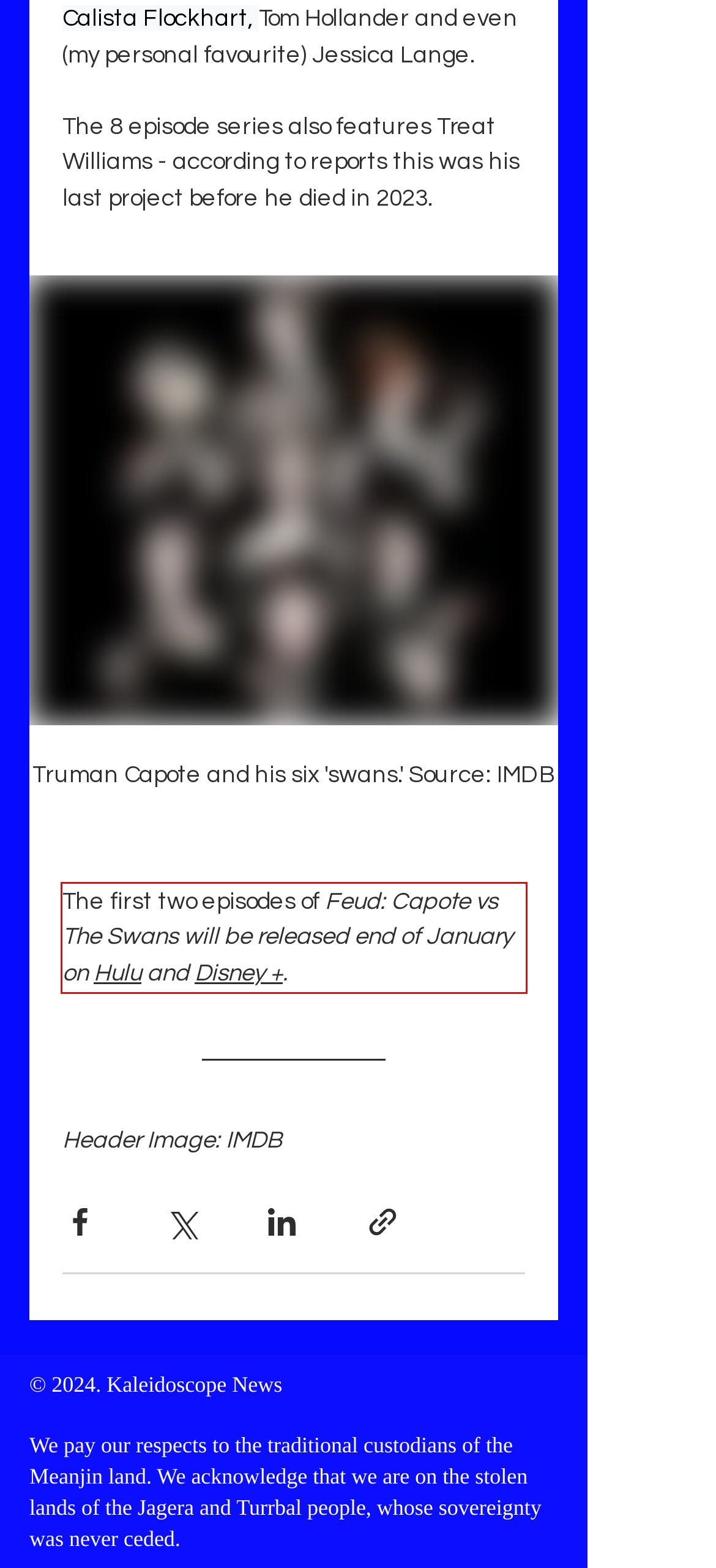Review the screenshot of the webpage and recognize the text inside the red rectangle bounding box. Provide the extracted text content.

The first two episodes of Feud: Capote vs The Swans will be released end of January on Hulu and Disney +.